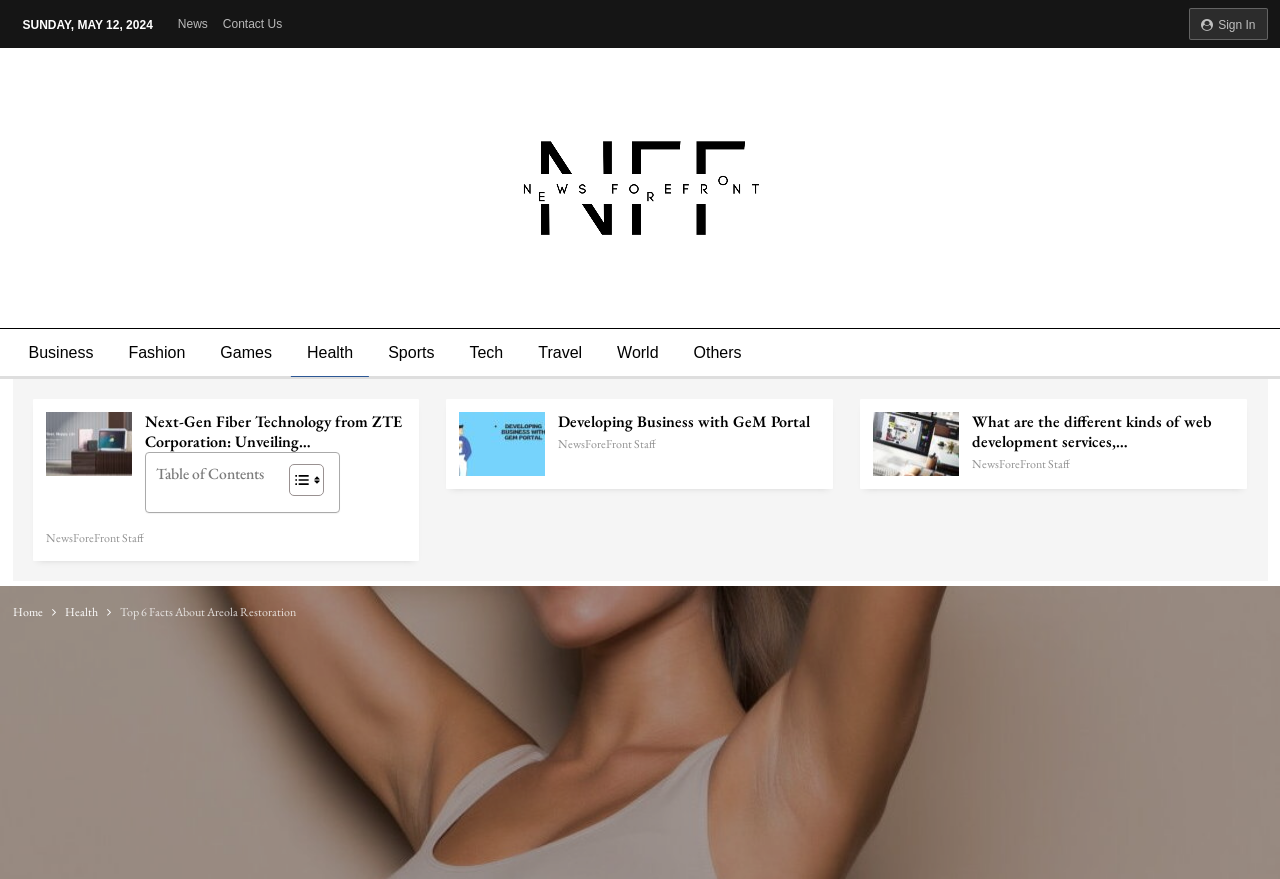Determine the bounding box coordinates of the section to be clicked to follow the instruction: "Learn about 4 Seasons Home Comfort". The coordinates should be given as four float numbers between 0 and 1, formatted as [left, top, right, bottom].

None